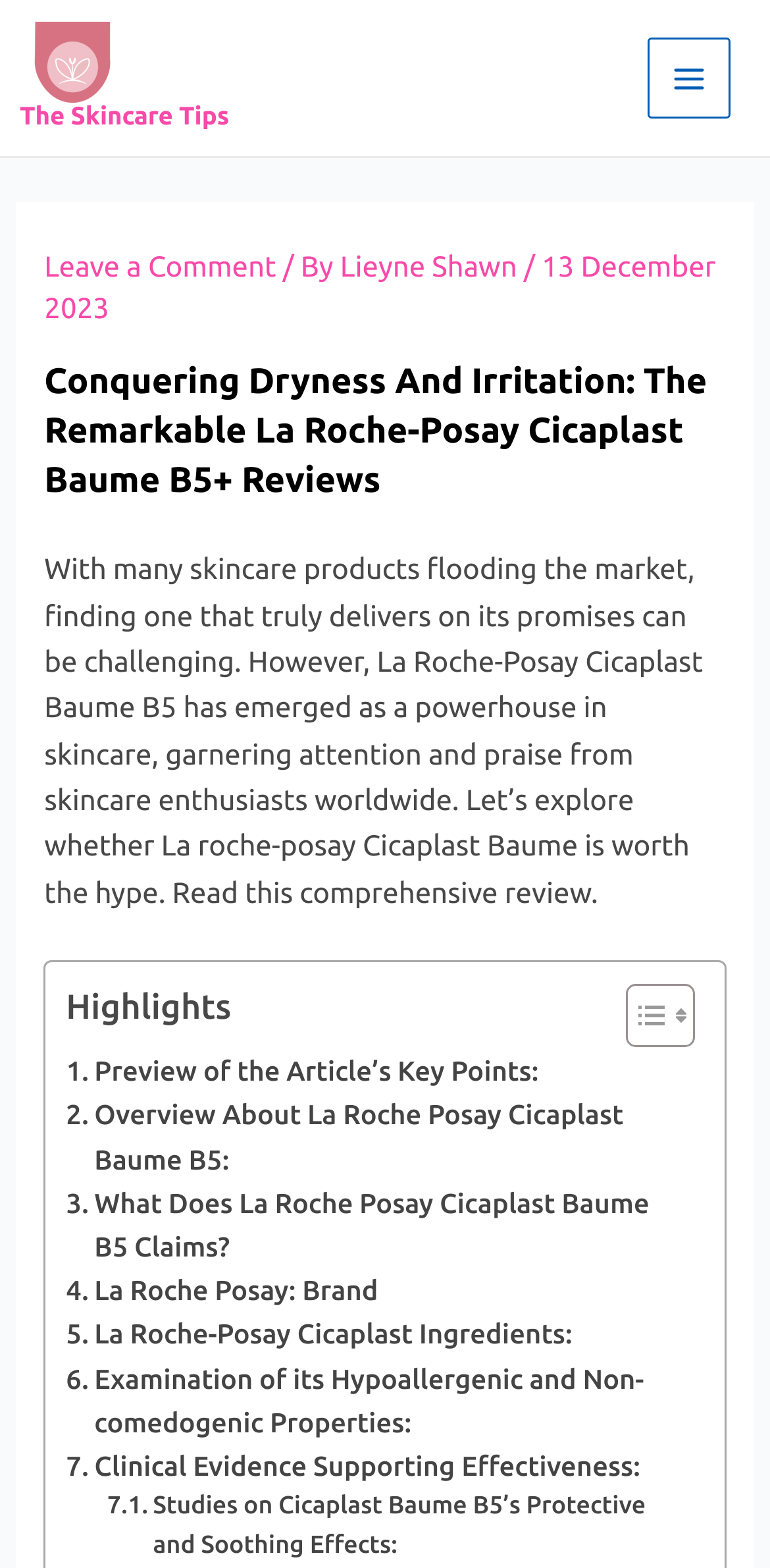Elaborate on the different components and information displayed on the webpage.

This webpage is about a product review of La Roche Posay Cicaplast Baume B5, a soothing cream for dry and chapped skin. At the top left corner, there is a link to "skincare tips" accompanied by a small image. Next to it, there is another link to "The Skincare Tips". On the top right corner, there is a button labeled "Main Menu" with an image of a menu icon.

The main content of the webpage is divided into sections. The first section has a heading that reads "Conquering Dryness And Irritation: The Remarkable La Roche-Posay Cicaplast Baume B5+ Reviews". Below the heading, there is a paragraph of text that introduces the product and its popularity among skincare enthusiasts.

Underneath the introductory paragraph, there is a table of contents with links to different sections of the review, including "Highlights", "Overview About La Roche Posay Cicaplast Baume B5", and "Clinical Evidence Supporting Effectiveness", among others. Each link has a toggle icon next to it, indicating that the content can be expanded or collapsed.

The webpage also has a section for post navigation at the bottom left corner. There are no images on the page except for the small icons accompanying the links and the menu button. Overall, the webpage has a clean and organized structure, making it easy to navigate and read the review.